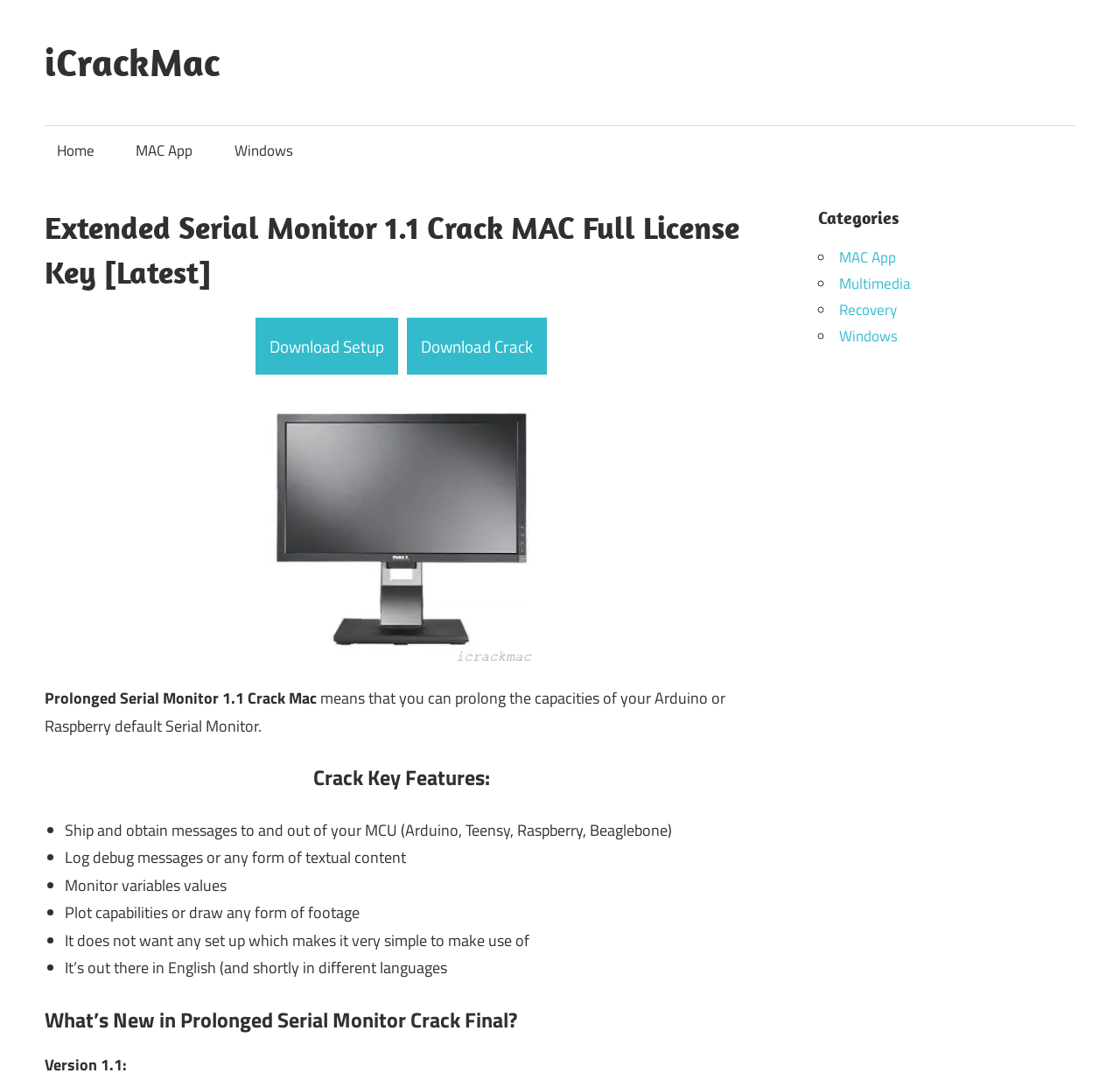Can you specify the bounding box coordinates for the region that should be clicked to fulfill this instruction: "Download the setup".

[0.228, 0.294, 0.356, 0.347]